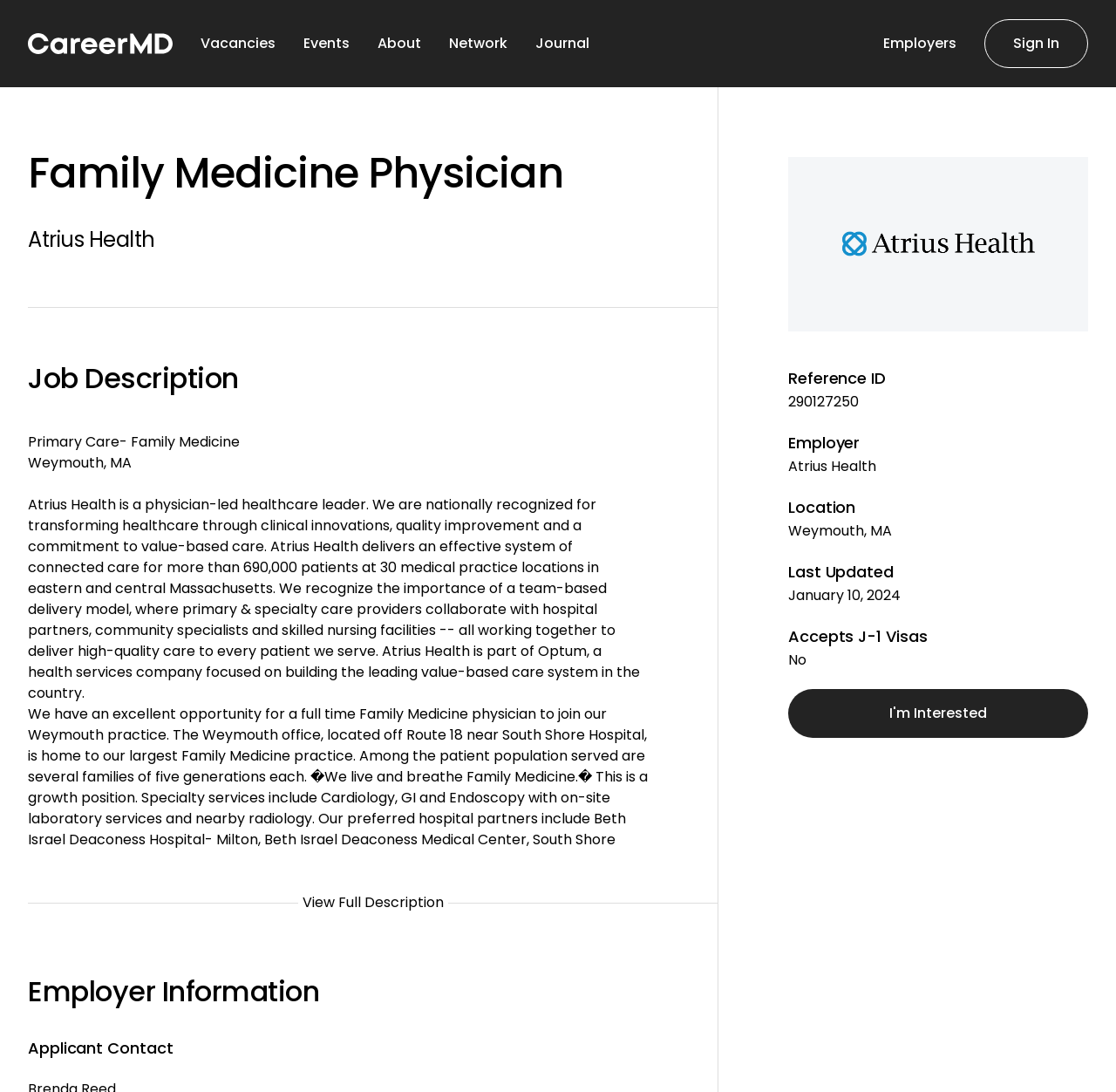Determine the bounding box coordinates for the area you should click to complete the following instruction: "Express interest in the job".

[0.706, 0.631, 0.975, 0.675]